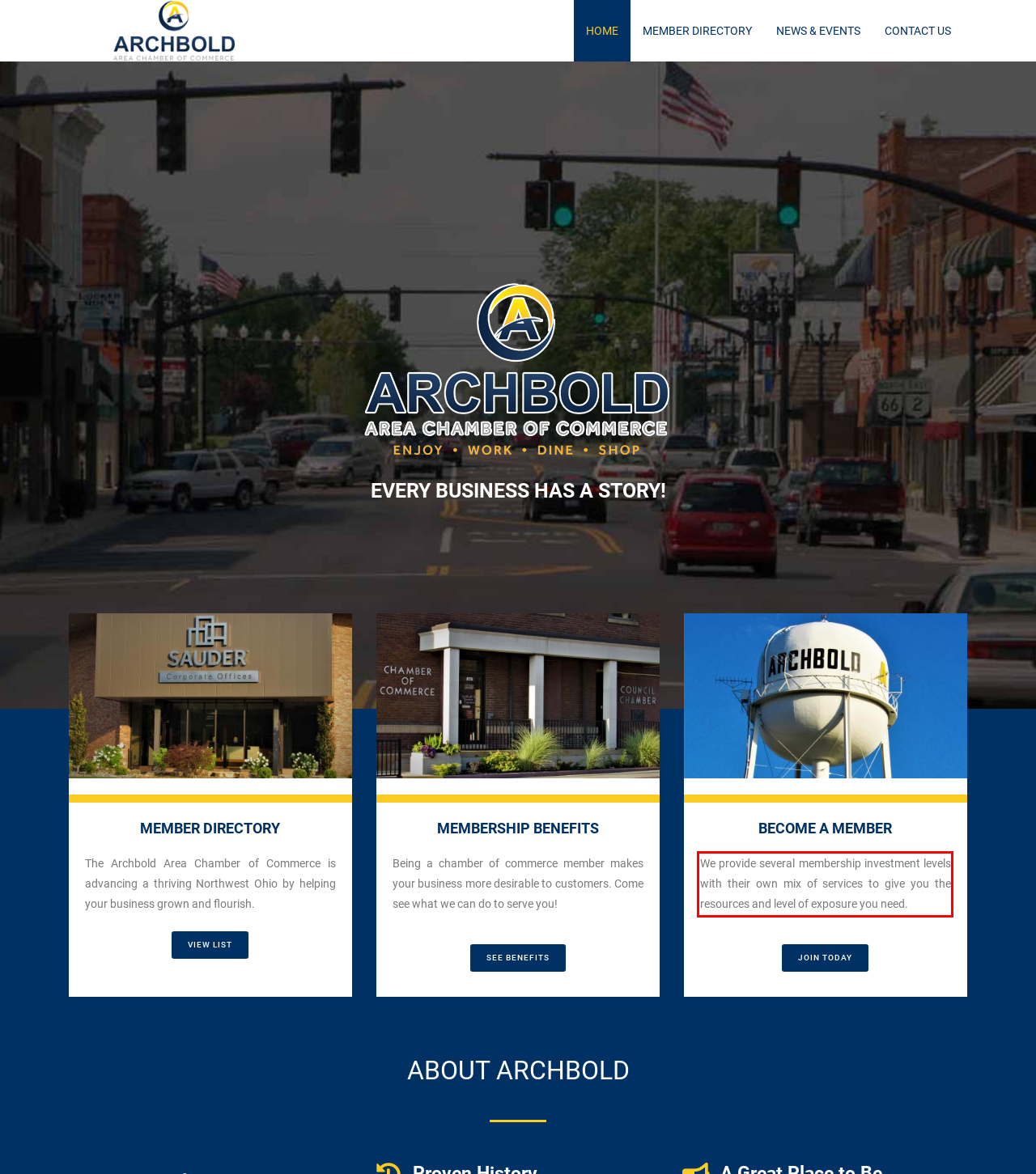Analyze the red bounding box in the provided webpage screenshot and generate the text content contained within.

We provide several membership investment levels with their own mix of services to give you the resources and level of exposure you need.